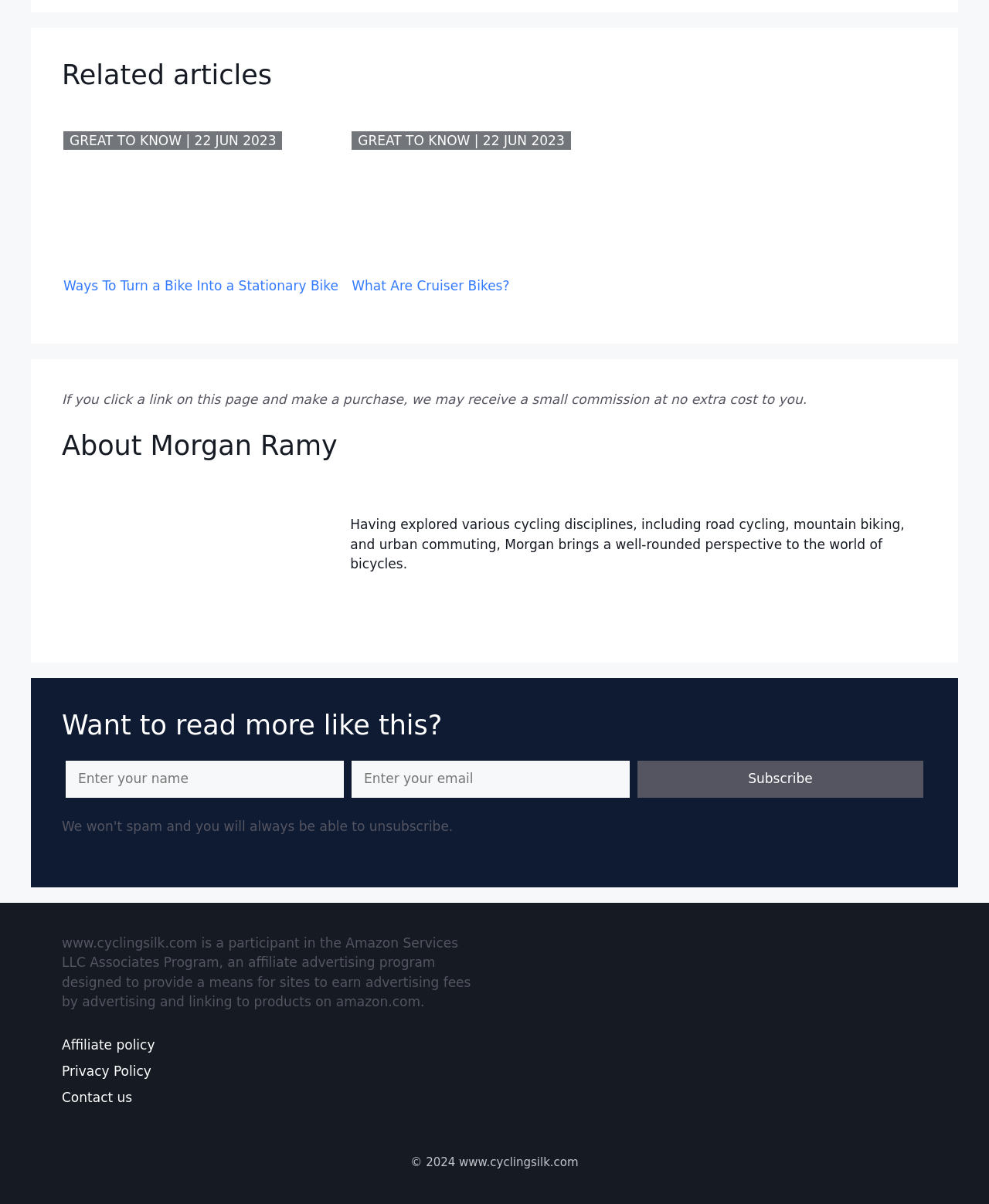Please determine the bounding box coordinates of the area that needs to be clicked to complete this task: 'Read 'What Are Cruiser Bikes?''. The coordinates must be four float numbers between 0 and 1, formatted as [left, top, right, bottom].

[0.356, 0.214, 0.644, 0.246]